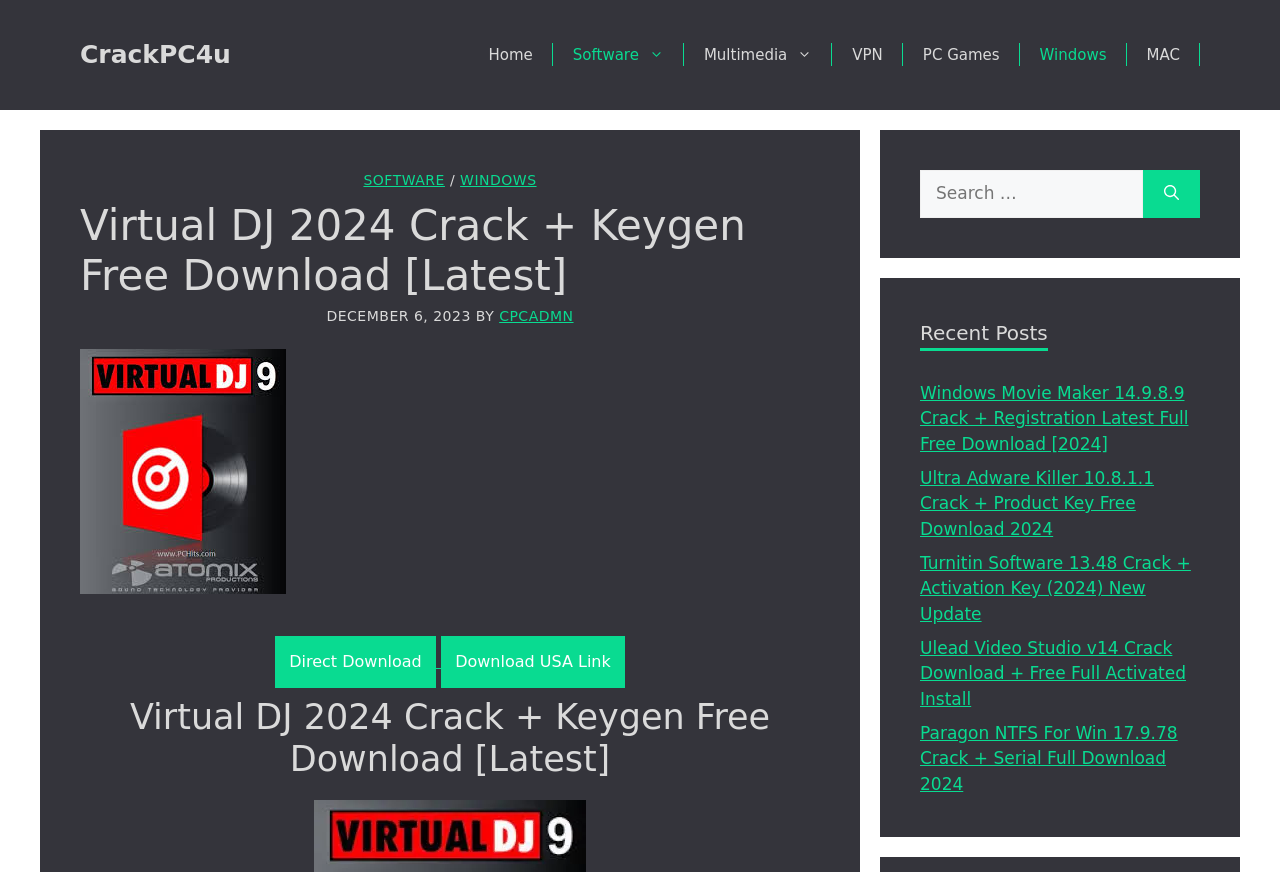Identify the bounding box for the UI element specified in this description: "parent_node: ADVERTISEMENT:". The coordinates must be four float numbers between 0 and 1, formatted as [left, top, right, bottom].

None